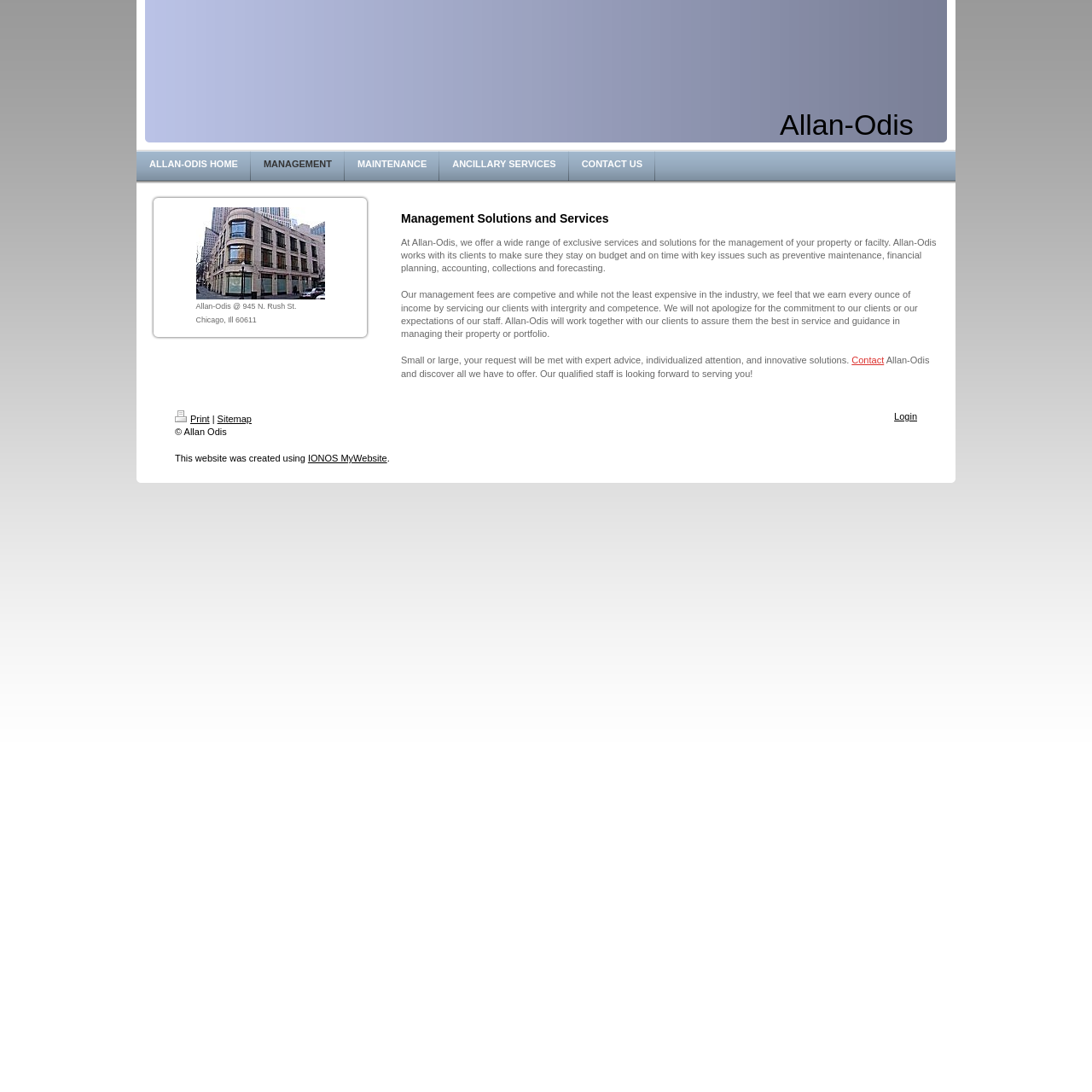Identify the bounding box coordinates of the region that needs to be clicked to carry out this instruction: "Contact us". Provide these coordinates as four float numbers ranging from 0 to 1, i.e., [left, top, right, bottom].

[0.78, 0.325, 0.81, 0.334]